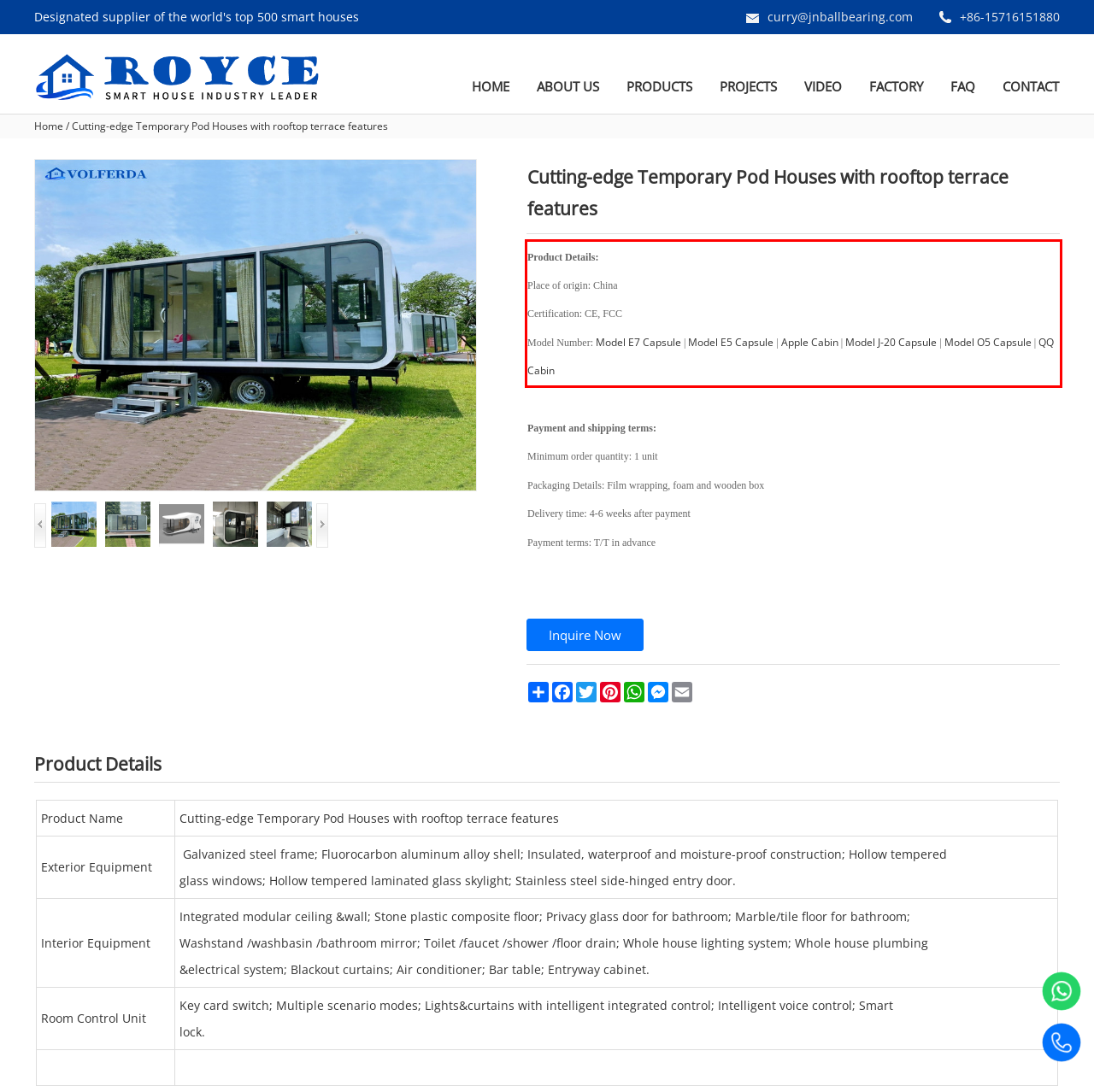Look at the webpage screenshot and recognize the text inside the red bounding box.

Product Details: Place of origin: China Certification: CE, FCC Model Number: Model E7 Capsule | Model E5 Capsule | Apple Cabin | Model J-20 Capsule | Model O5 Capsule | QQ Cabin